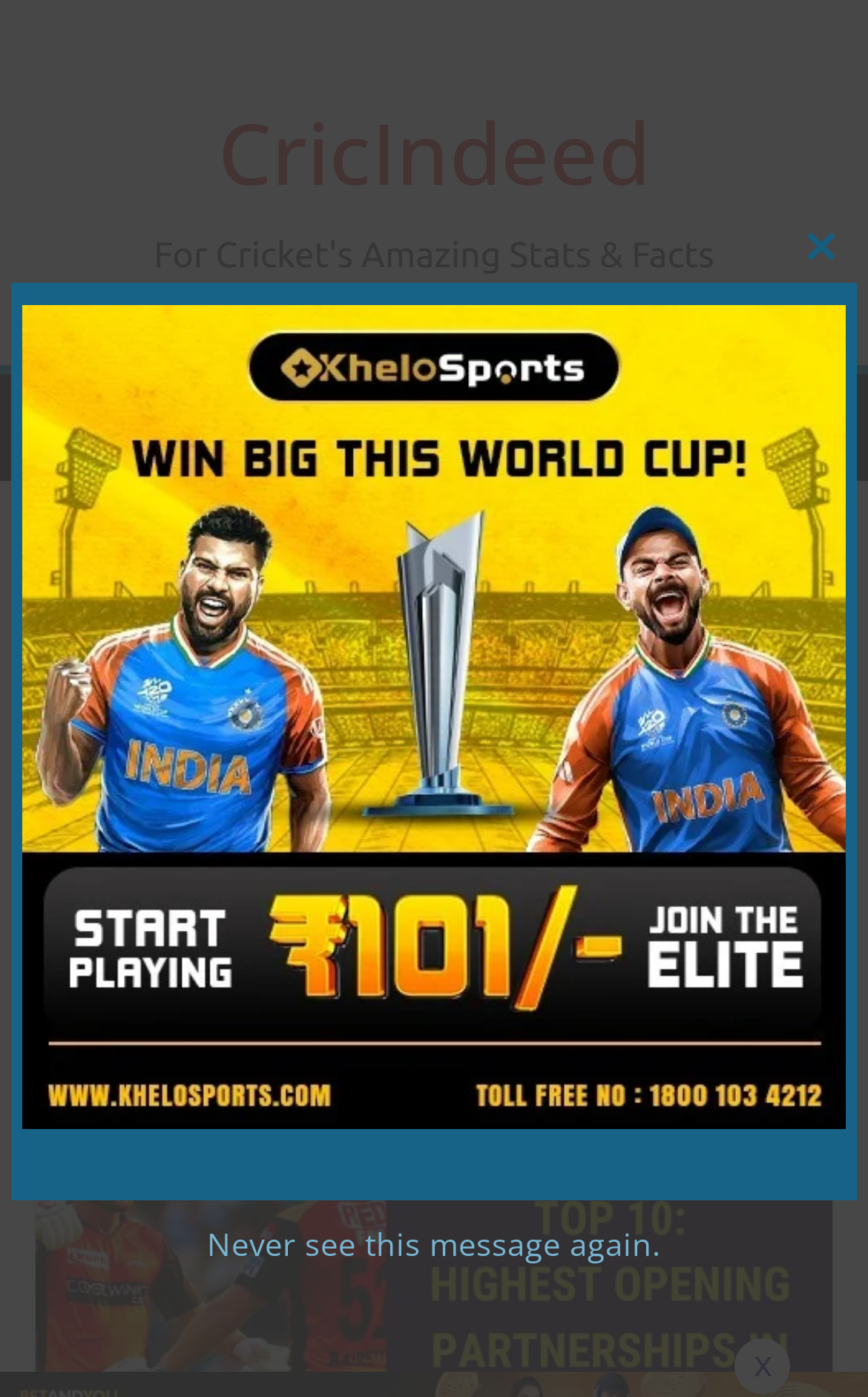Based on the element description: "Partnership Records", identify the bounding box coordinates for this UI element. The coordinates must be four float numbers between 0 and 1, listed as [left, top, right, bottom].

[0.551, 0.698, 0.841, 0.732]